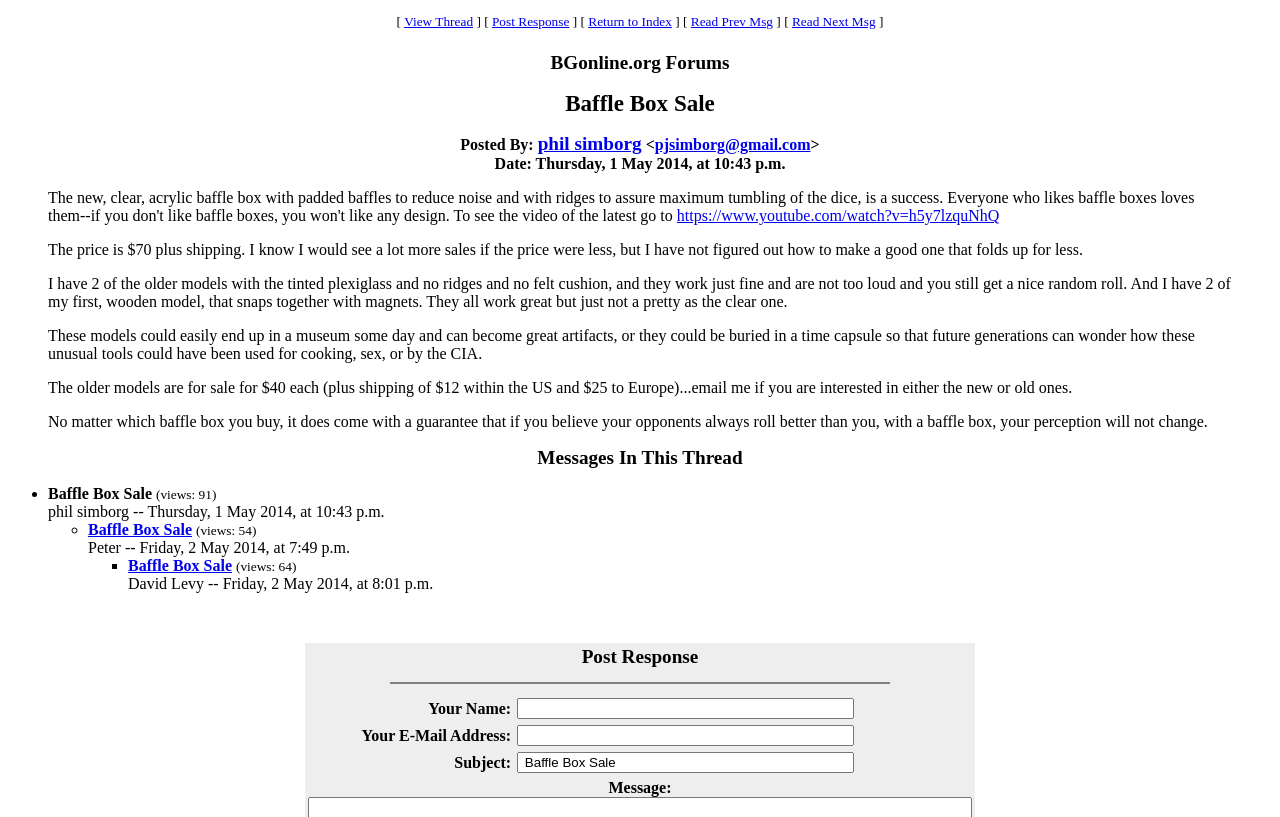What is the guarantee that comes with buying a baffle box?
Make sure to answer the question with a detailed and comprehensive explanation.

According to the text, no matter which baffle box you buy, it comes with a guarantee that if you believe your opponents always roll better than you, with a baffle box, your perception will not change.